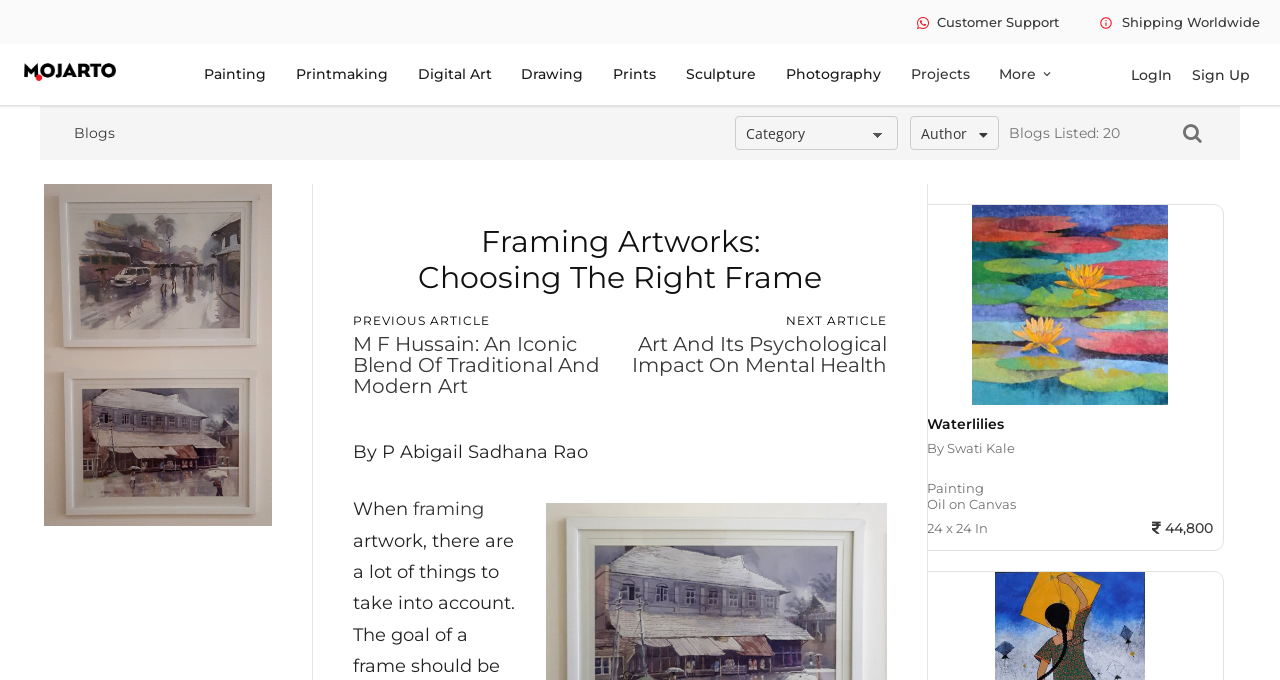What is the medium of the 'Waterlilies' artwork?
Refer to the screenshot and answer in one word or phrase.

Oil on Canvas